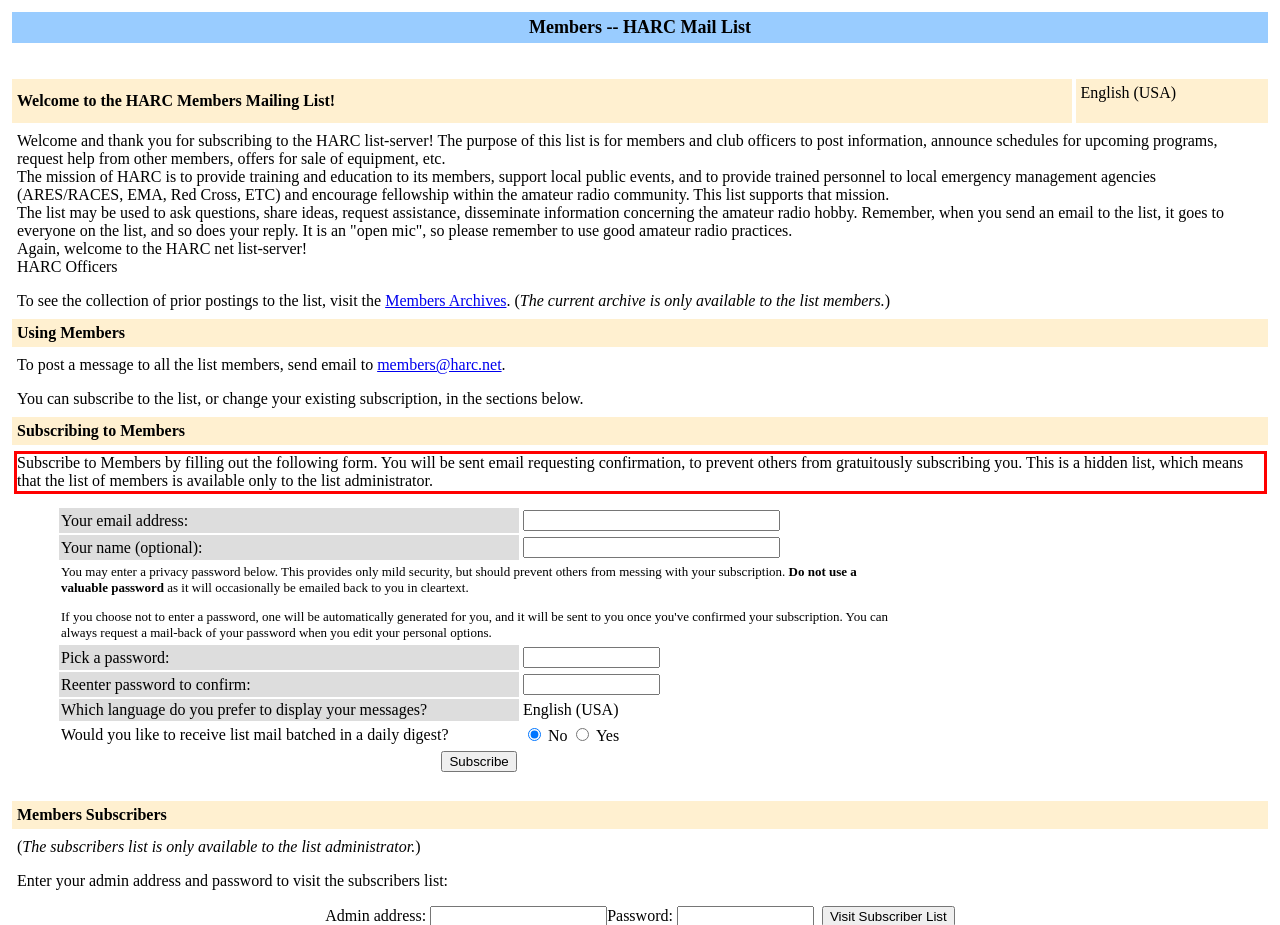Given a webpage screenshot, locate the red bounding box and extract the text content found inside it.

Subscribe to Members by filling out the following form. You will be sent email requesting confirmation, to prevent others from gratuitously subscribing you. This is a hidden list, which means that the list of members is available only to the list administrator.